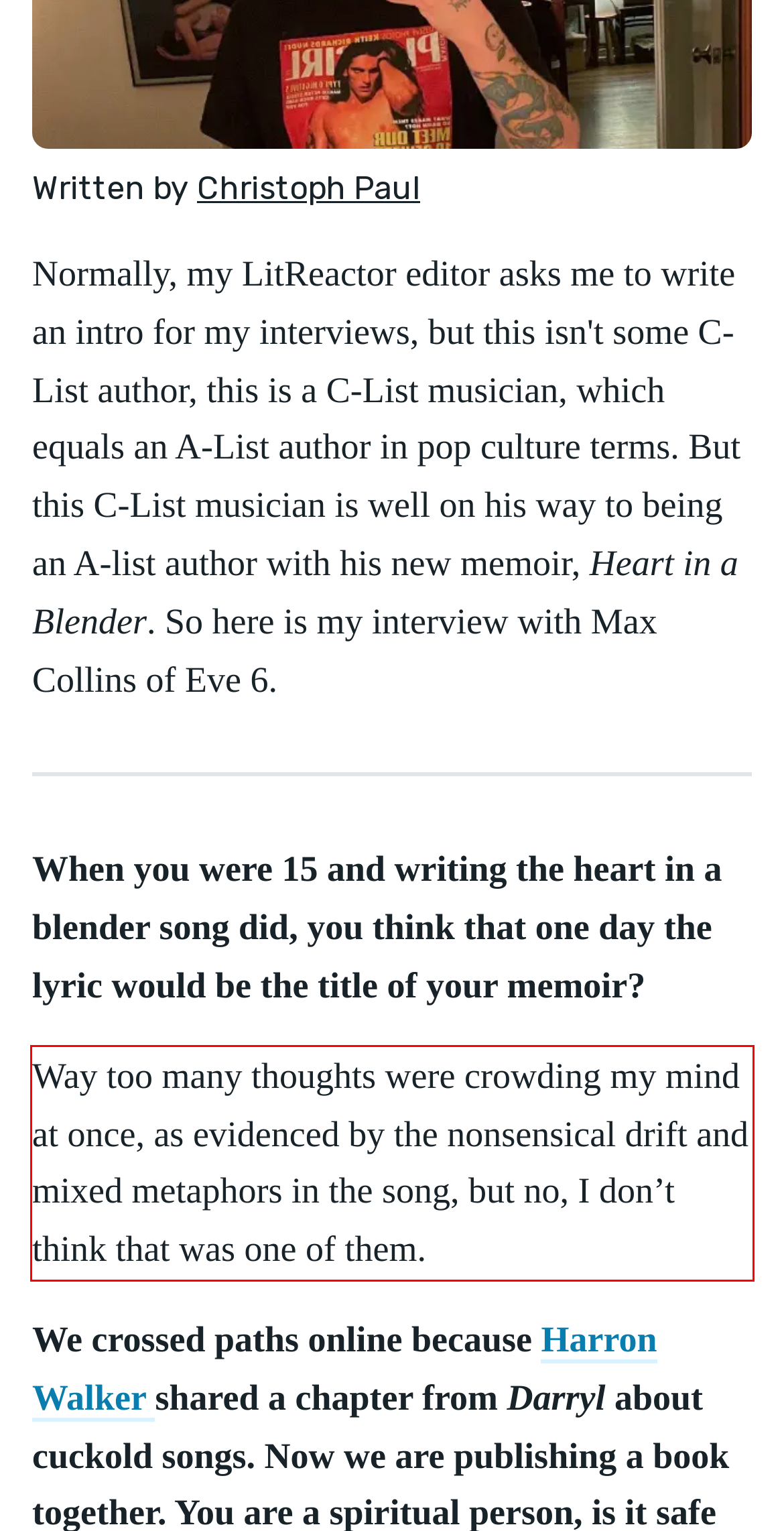In the screenshot of the webpage, find the red bounding box and perform OCR to obtain the text content restricted within this red bounding box.

Way too many thoughts were crowding my mind at once, as evidenced by the nonsensical drift and mixed metaphors in the song, but no, I don’t think that was one of them.